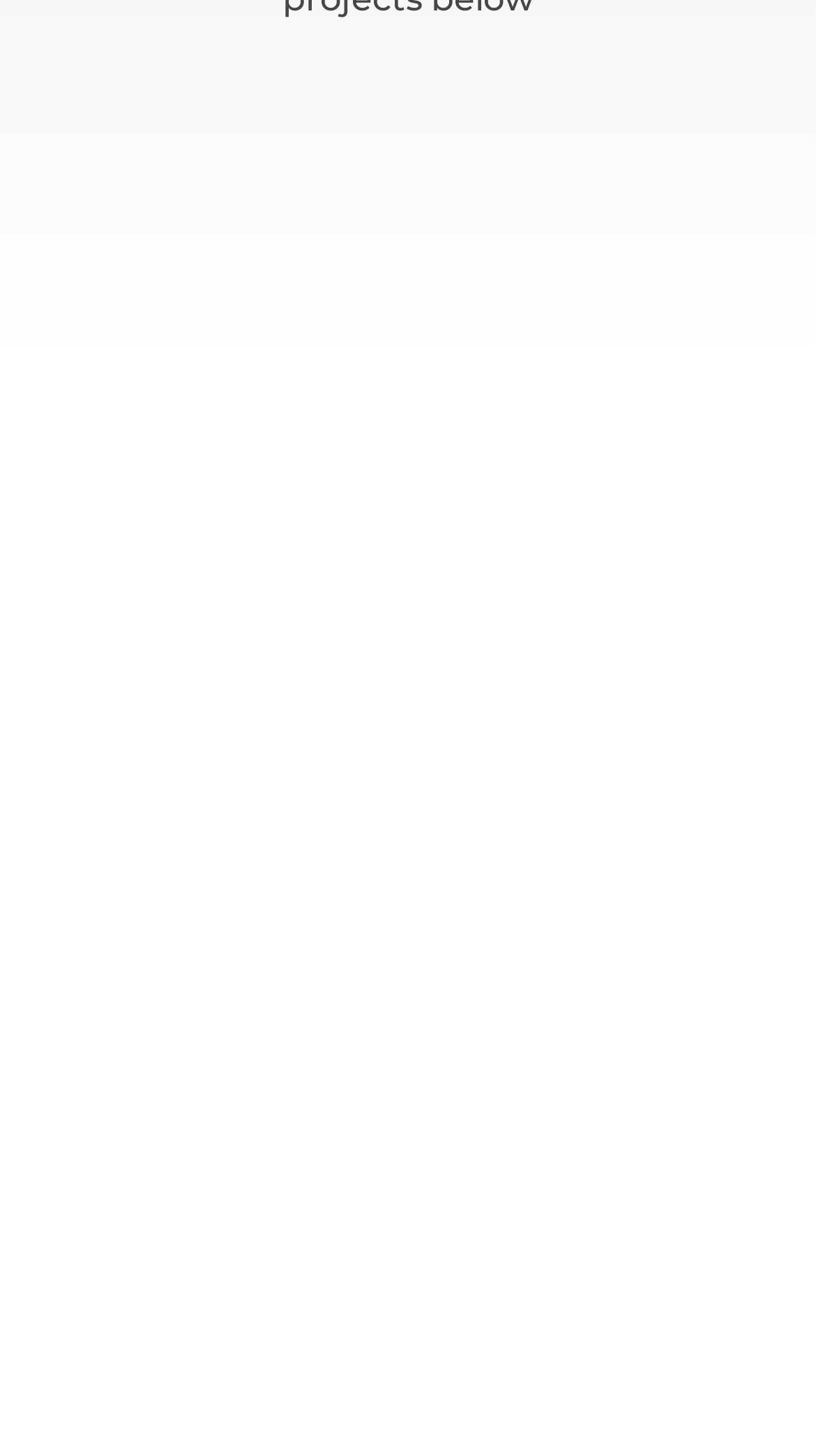Respond to the question below with a single word or phrase: What is the purpose of the 'Resources' section?

Provide links